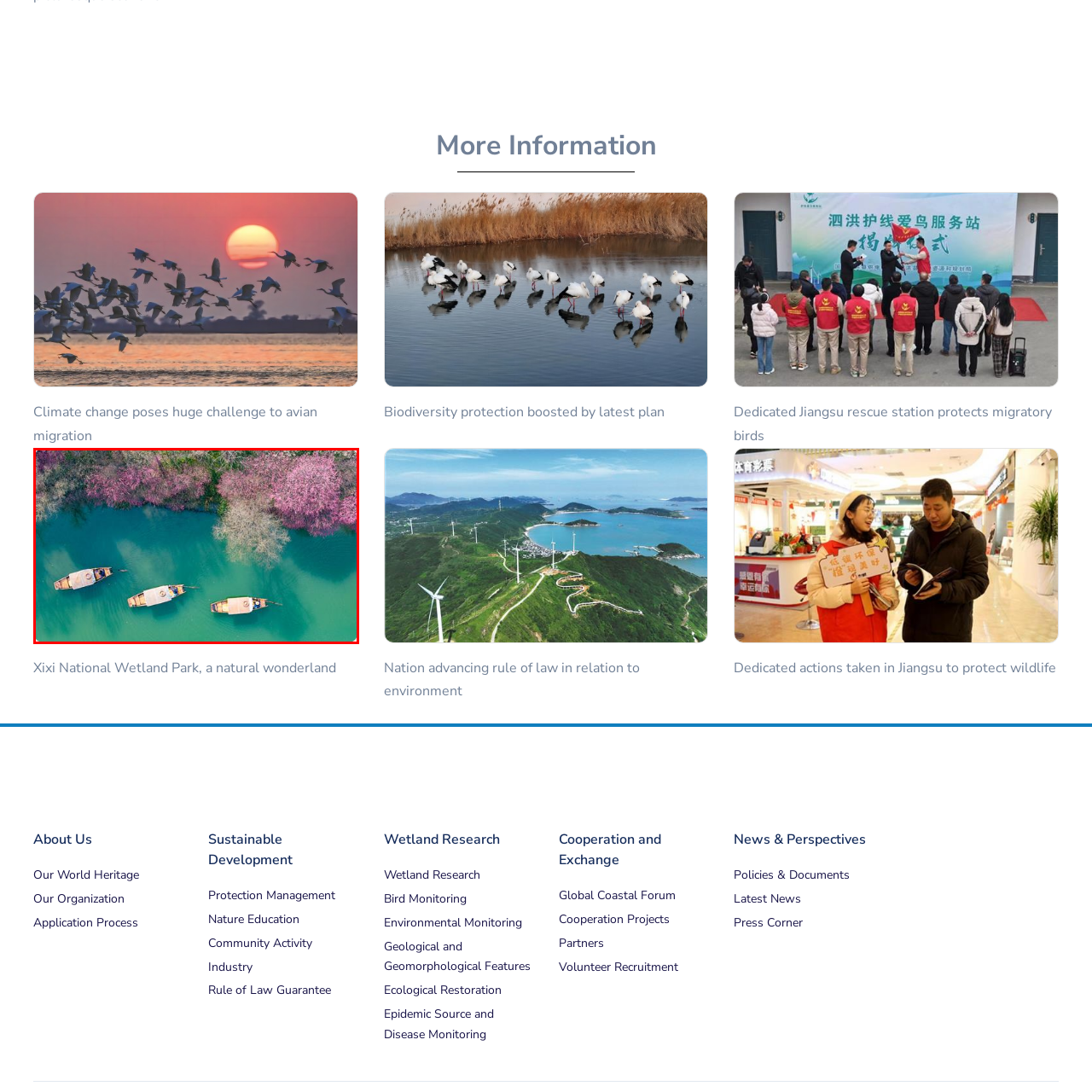Examine the image within the red border and provide a concise answer: What is highlighted by the peaceful atmosphere in the image?

Importance of wetlands